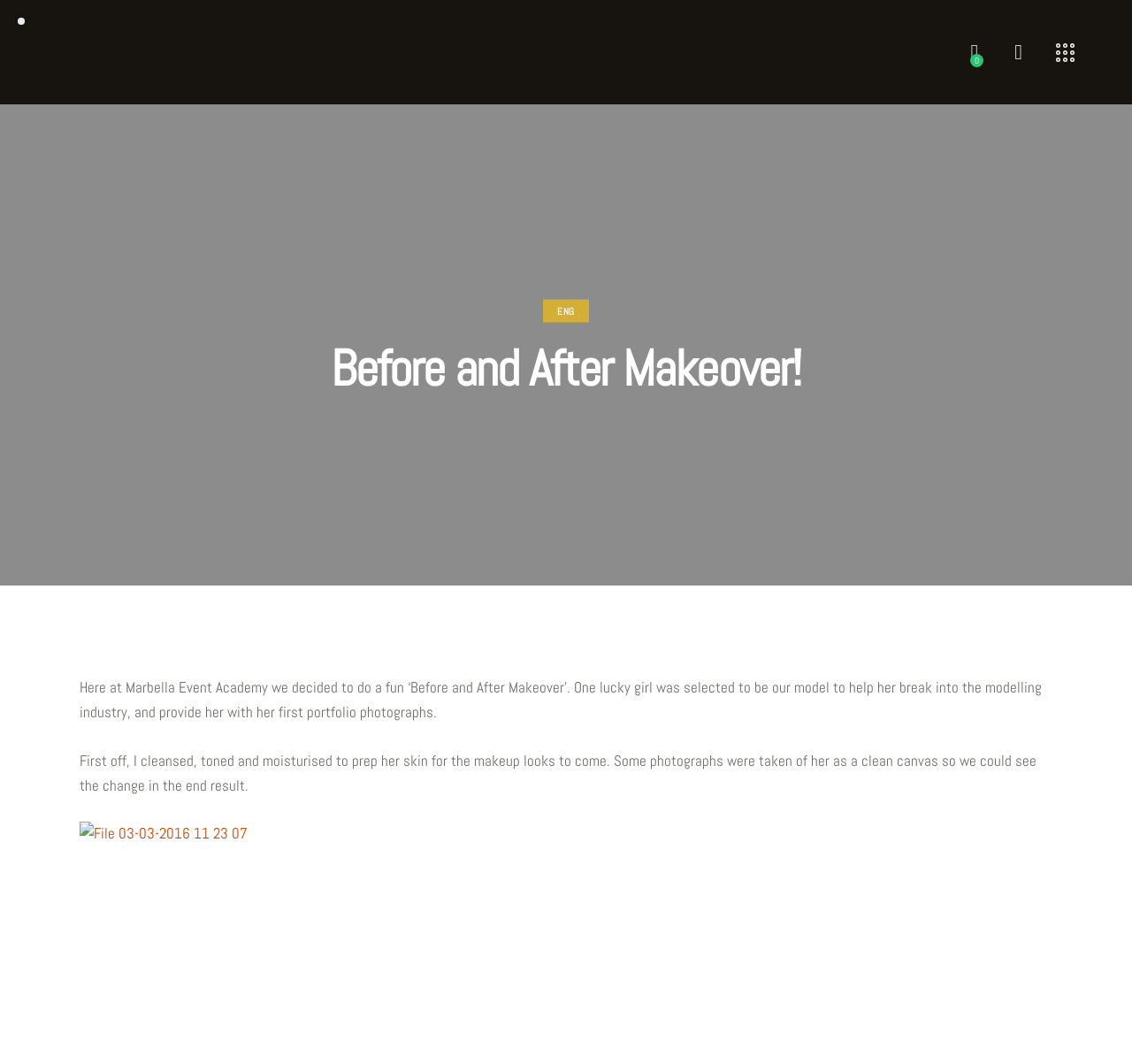Describe all the visual and textual components of the webpage comprehensively.

The webpage appears to be a blog post or article about a "Before and After Makeover" event organized by the Marbella Event Academy. At the top of the page, there is a heading with the title "Before and After Makeover!" in a prominent position, taking up most of the width of the page. 

Below the heading, there is a block of text that describes the event, explaining that a lucky girl was selected to be a model and receive her first portfolio photographs. The text also details the process of preparing the model's skin for the makeup looks.

To the left of the text, there are two images, one above the other, showing the model before and after the makeover. These images are linked and can be clicked on. The images are relatively small, taking up about a quarter of the page's width.

At the top-right corner of the page, there is a link labeled "ENG", which likely represents a language selection option. Next to it, there is a small image with no description, and a static text element displaying the number "0".

The overall layout of the page is simple, with a focus on the text and images describing the makeover event.